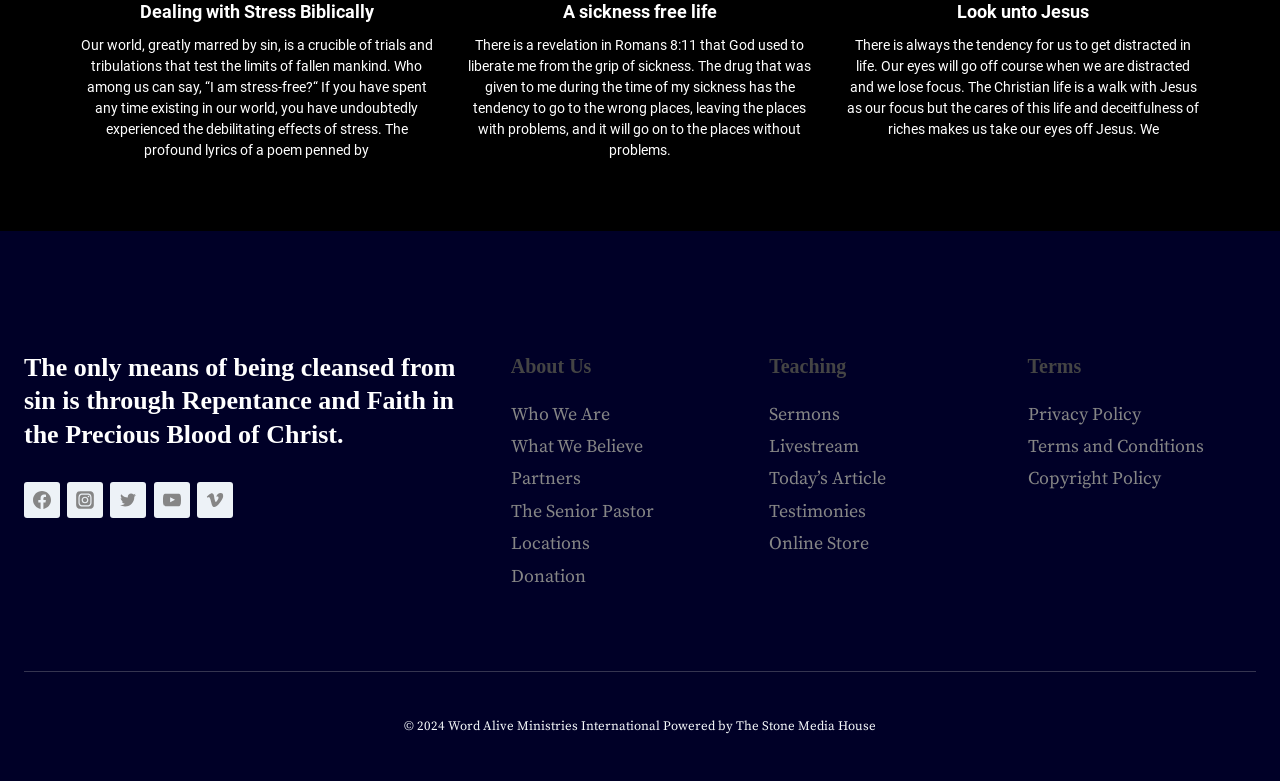What is the main theme of the 'About Us' section?
Look at the screenshot and respond with a single word or phrase.

Church information